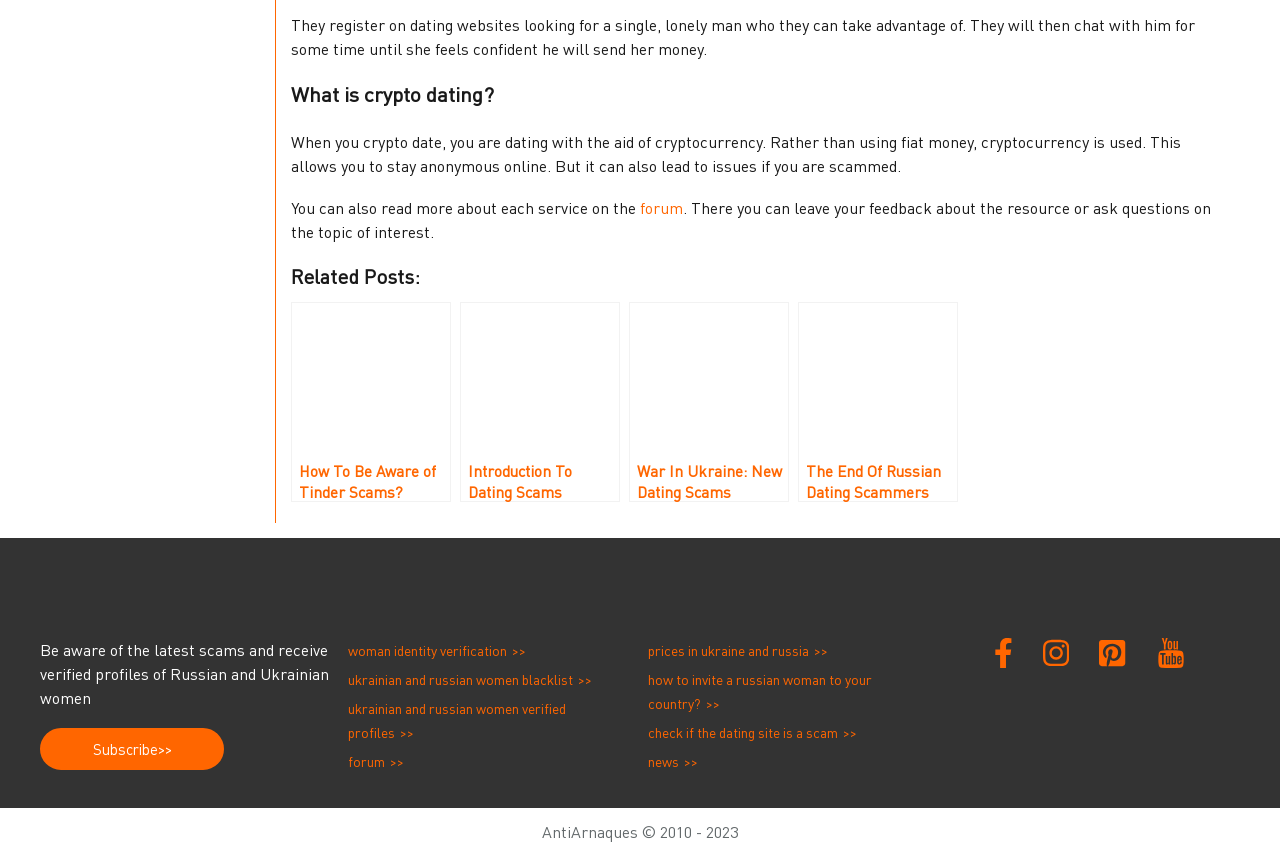Identify the bounding box coordinates of the clickable section necessary to follow the following instruction: "read more about each service on the forum". The coordinates should be presented as four float numbers from 0 to 1, i.e., [left, top, right, bottom].

[0.5, 0.23, 0.534, 0.254]